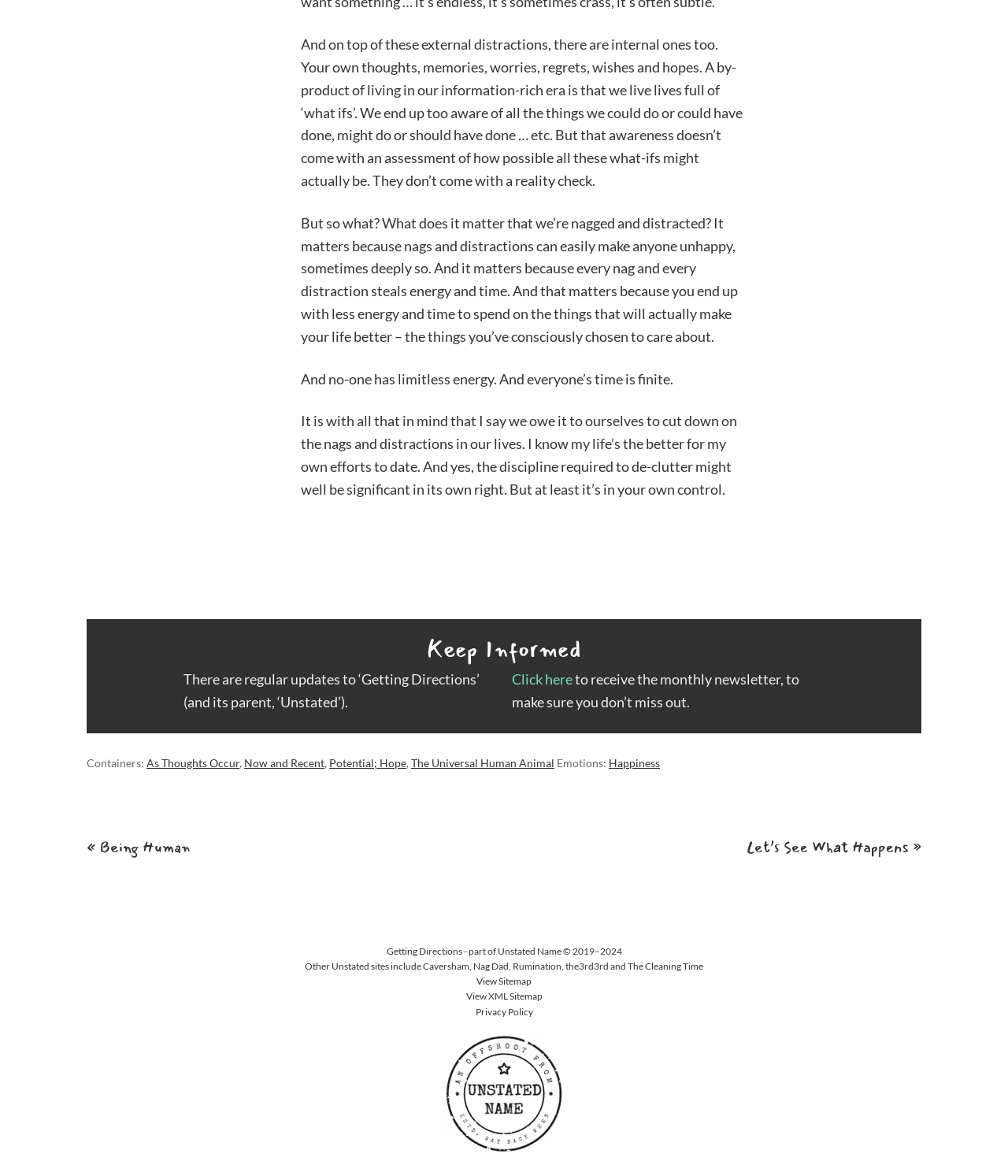Using the details in the image, give a detailed response to the question below:
What is the copyright year range?

The copyright information is provided at the bottom of the page, which states '© 2019–2024', indicating that the content is copyrighted from 2019 to 2024.